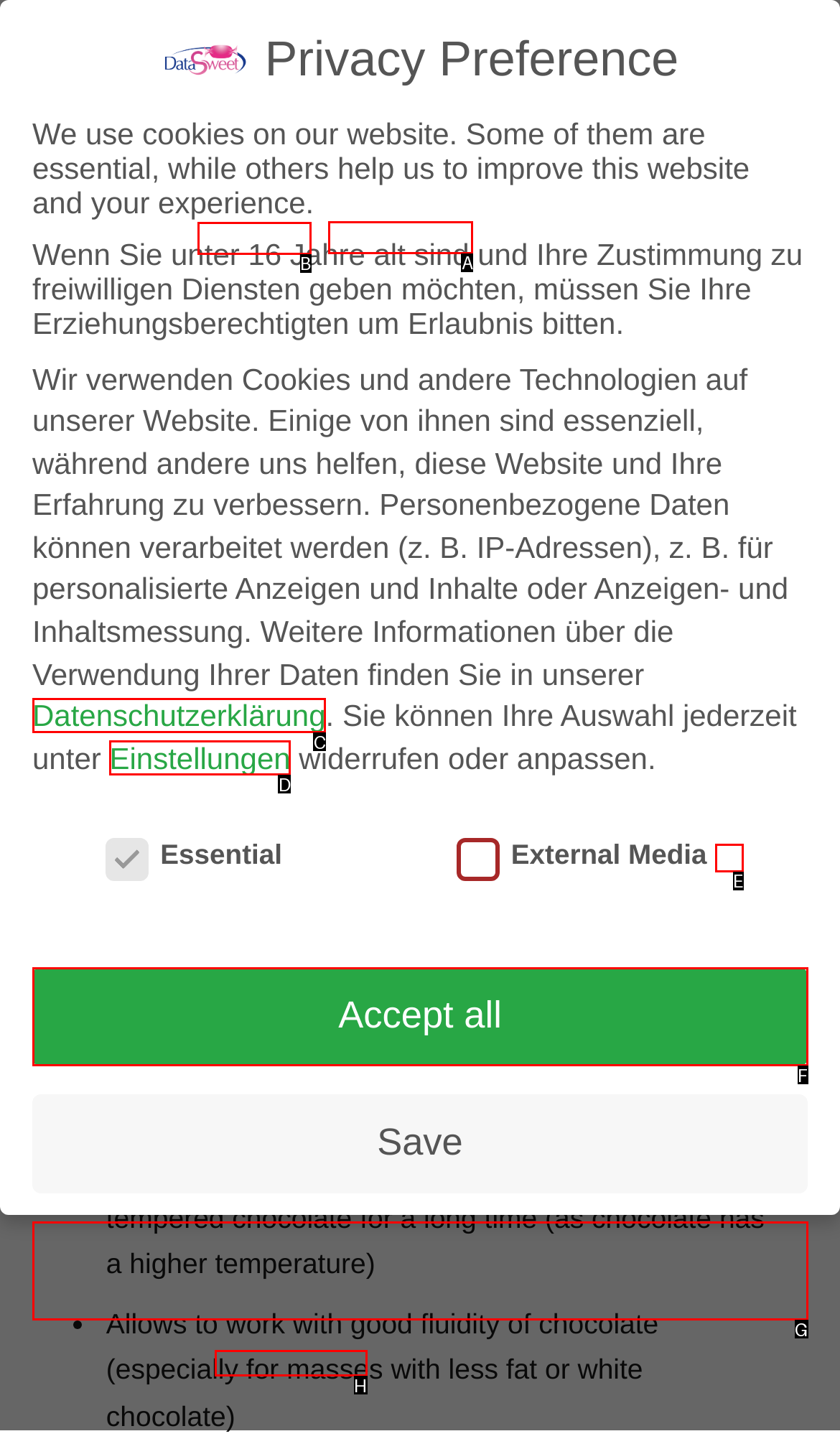Identify the appropriate lettered option to execute the following task: Go to the 'Onlineshops' page
Respond with the letter of the selected choice.

A